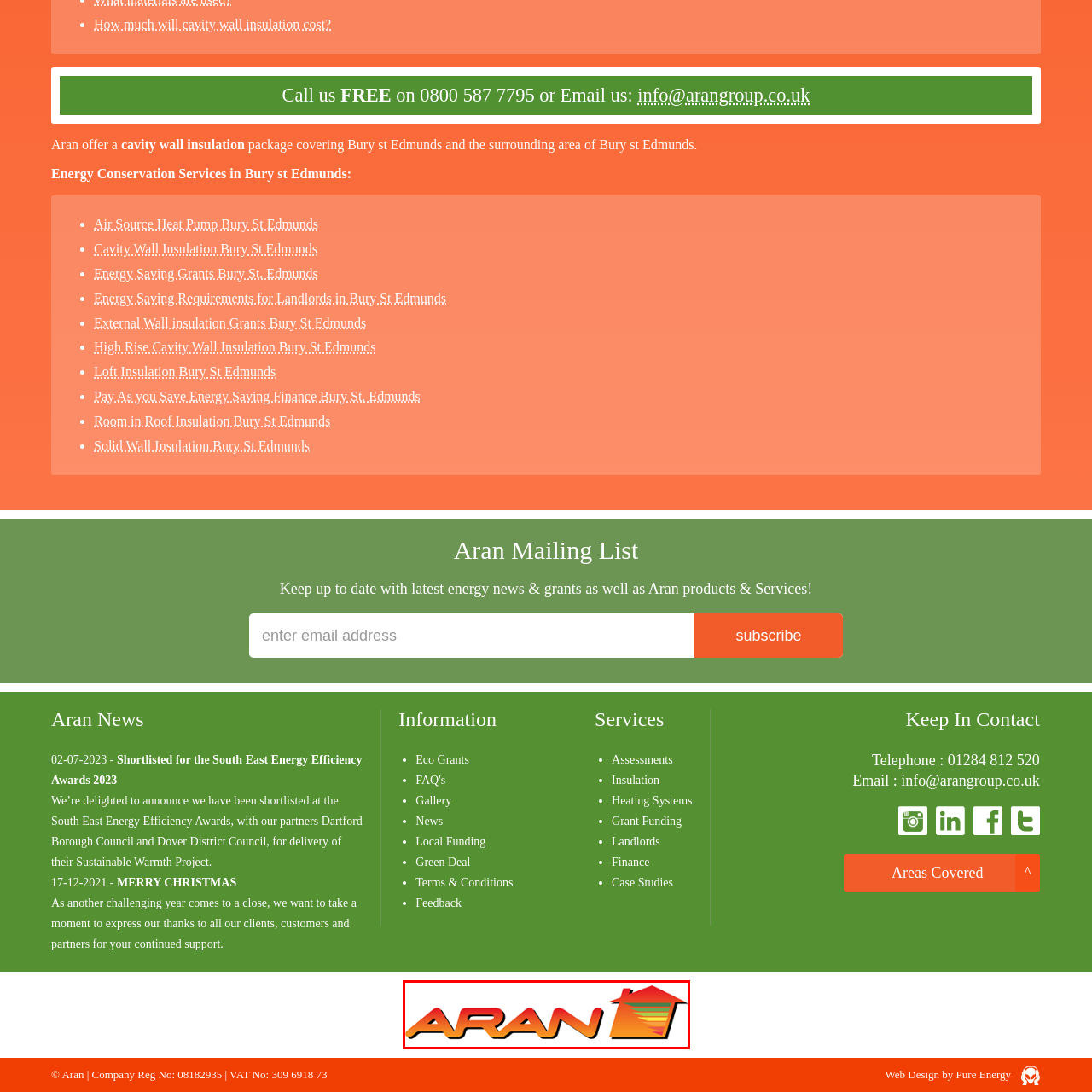Elaborate on the image contained within the red outline, providing as much detail as possible.

The image features the logo of Aran, a company specializing in energy conservation services. The logo is vibrant and colorful, prominently displaying the name "Aran" in bold, stylized letters that transition from orange to yellow, evoking a sense of warmth and energy efficiency. Accompanying the text is an illustration of a house, with visual elements suggesting insulation and energy conservation, symbolizing their focus on providing sustainable solutions such as cavity wall insulation, eco grants, and heating systems. This logo effectively represents Aran's mission to promote energy efficiency in homes, specifically in areas like Bury St Edmunds.